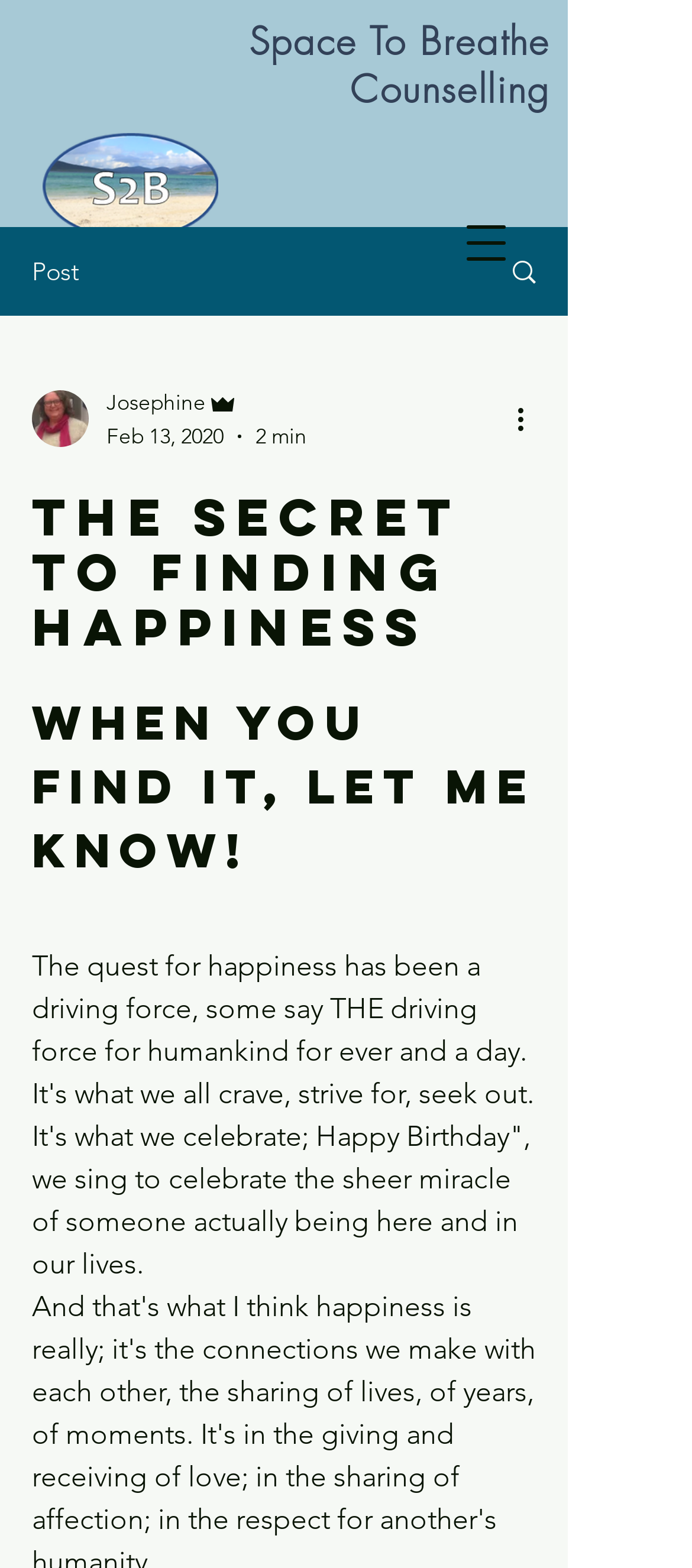Use a single word or phrase to answer the question: What is the logo of the website?

Space 2 Breathe